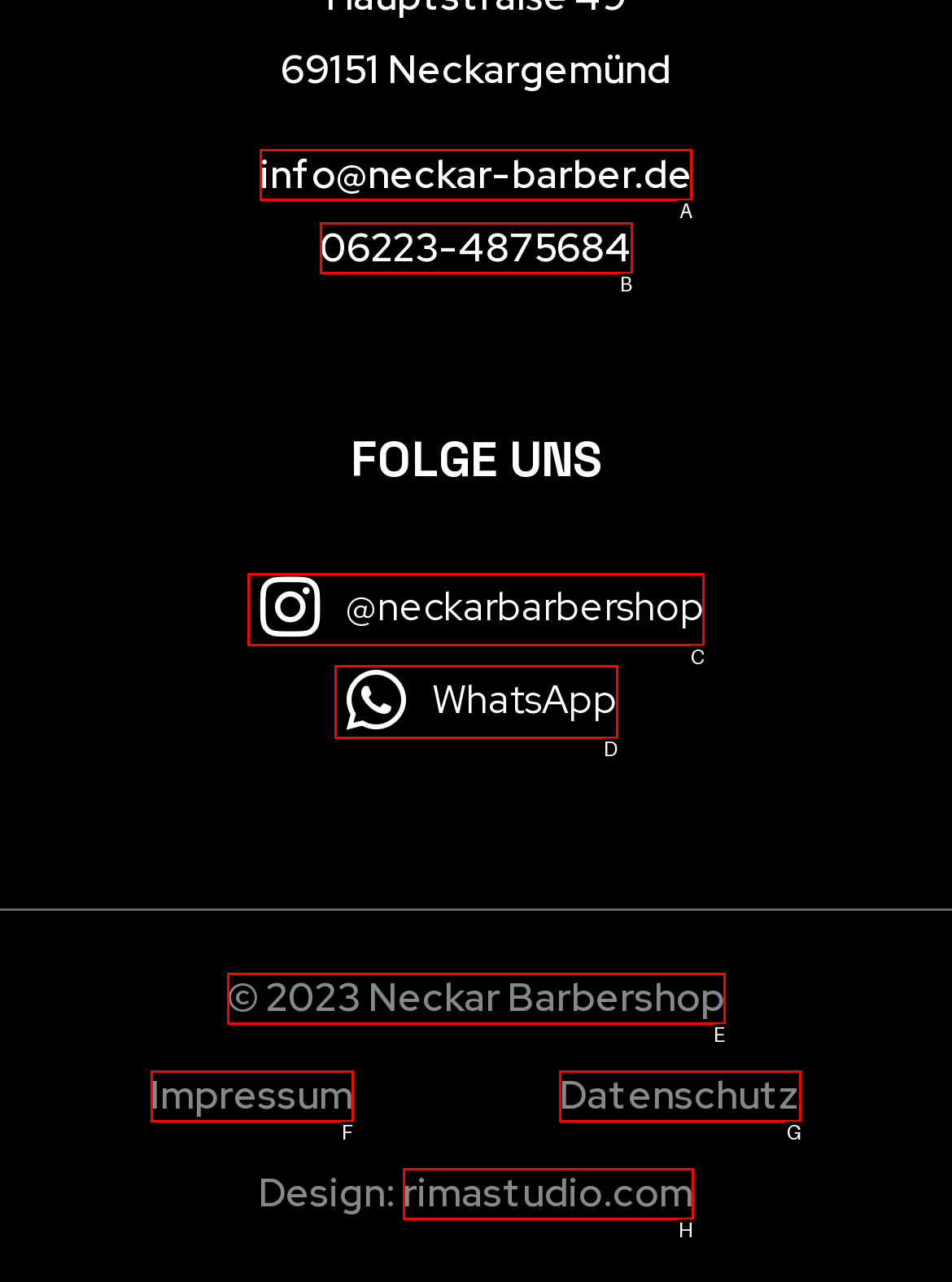Identify the correct letter of the UI element to click for this task: Follow the barbershop on social media
Respond with the letter from the listed options.

C